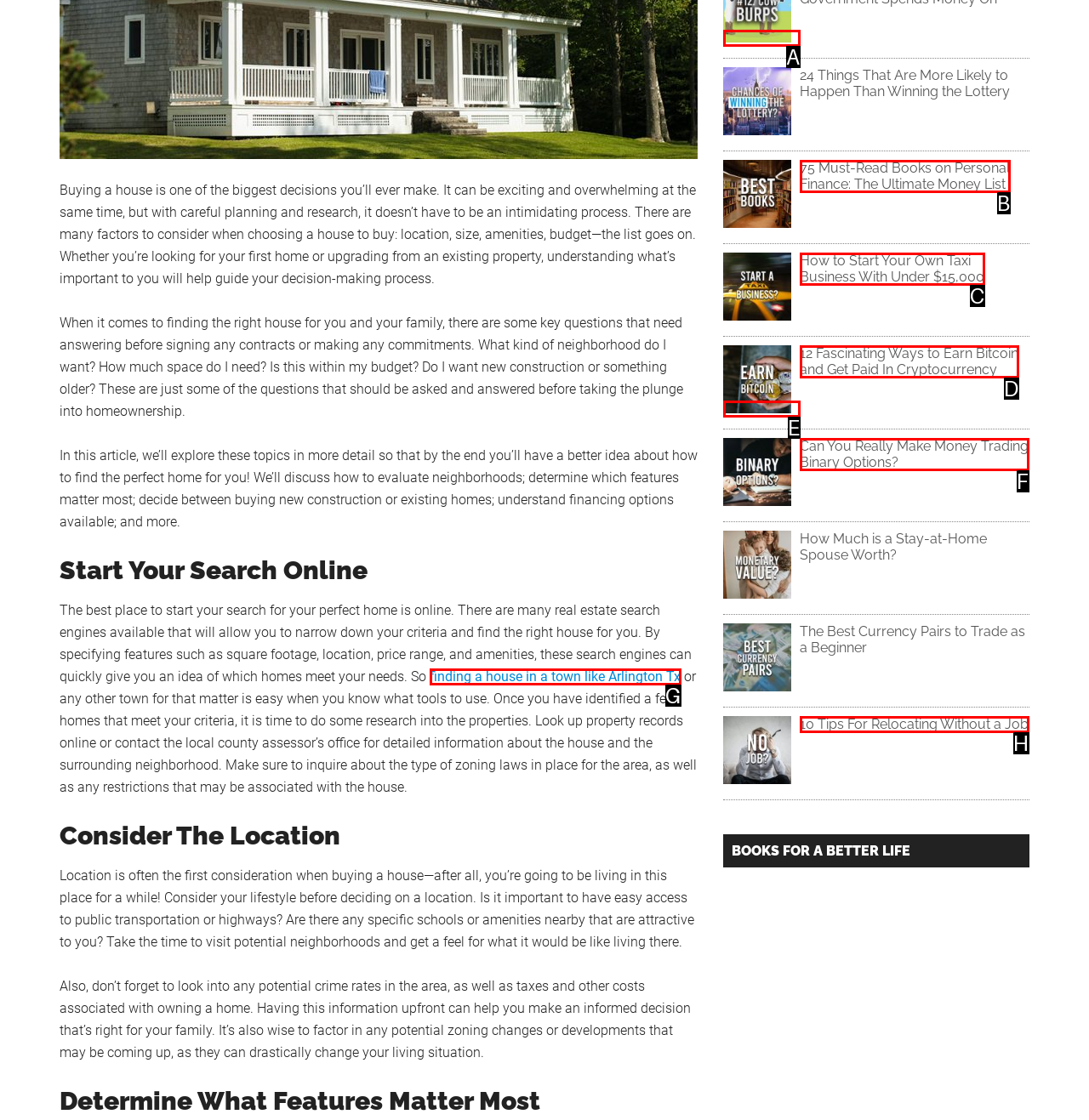From the options presented, which lettered element matches this description: alt="stupid government spending"
Reply solely with the letter of the matching option.

A